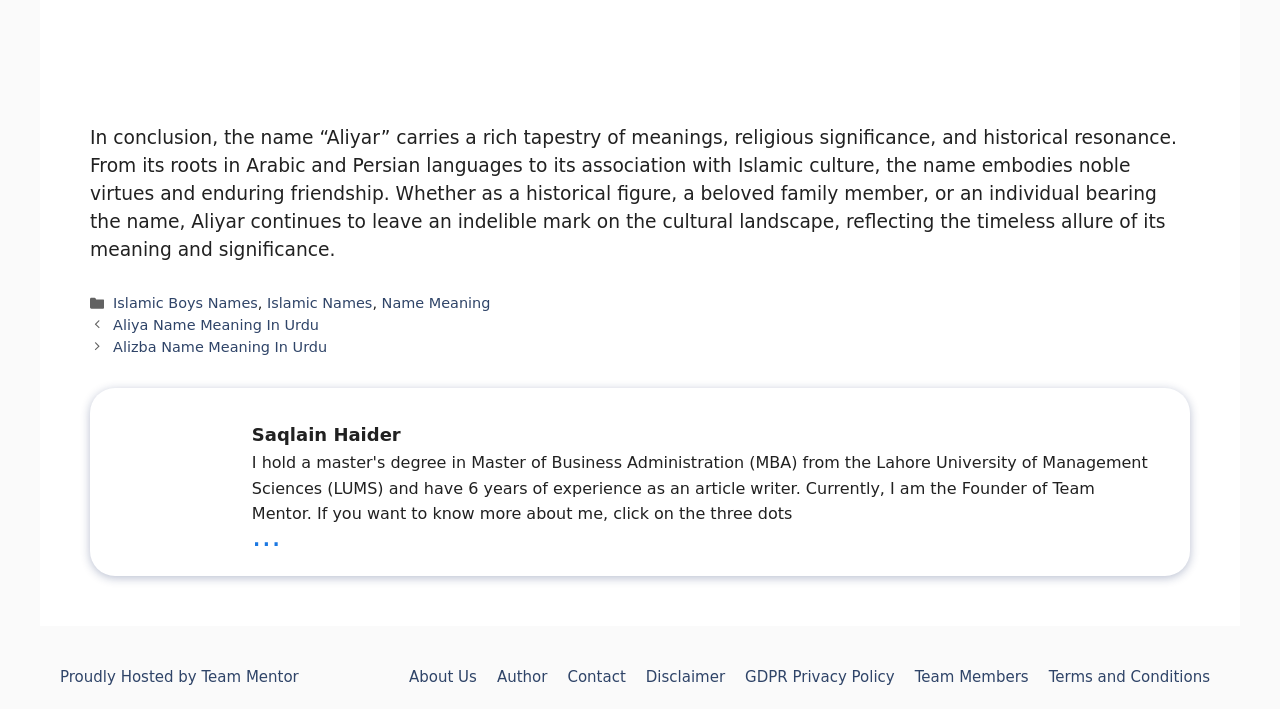Locate the bounding box of the UI element based on this description: "Author". Provide four float numbers between 0 and 1 as [left, top, right, bottom].

[0.388, 0.942, 0.428, 0.968]